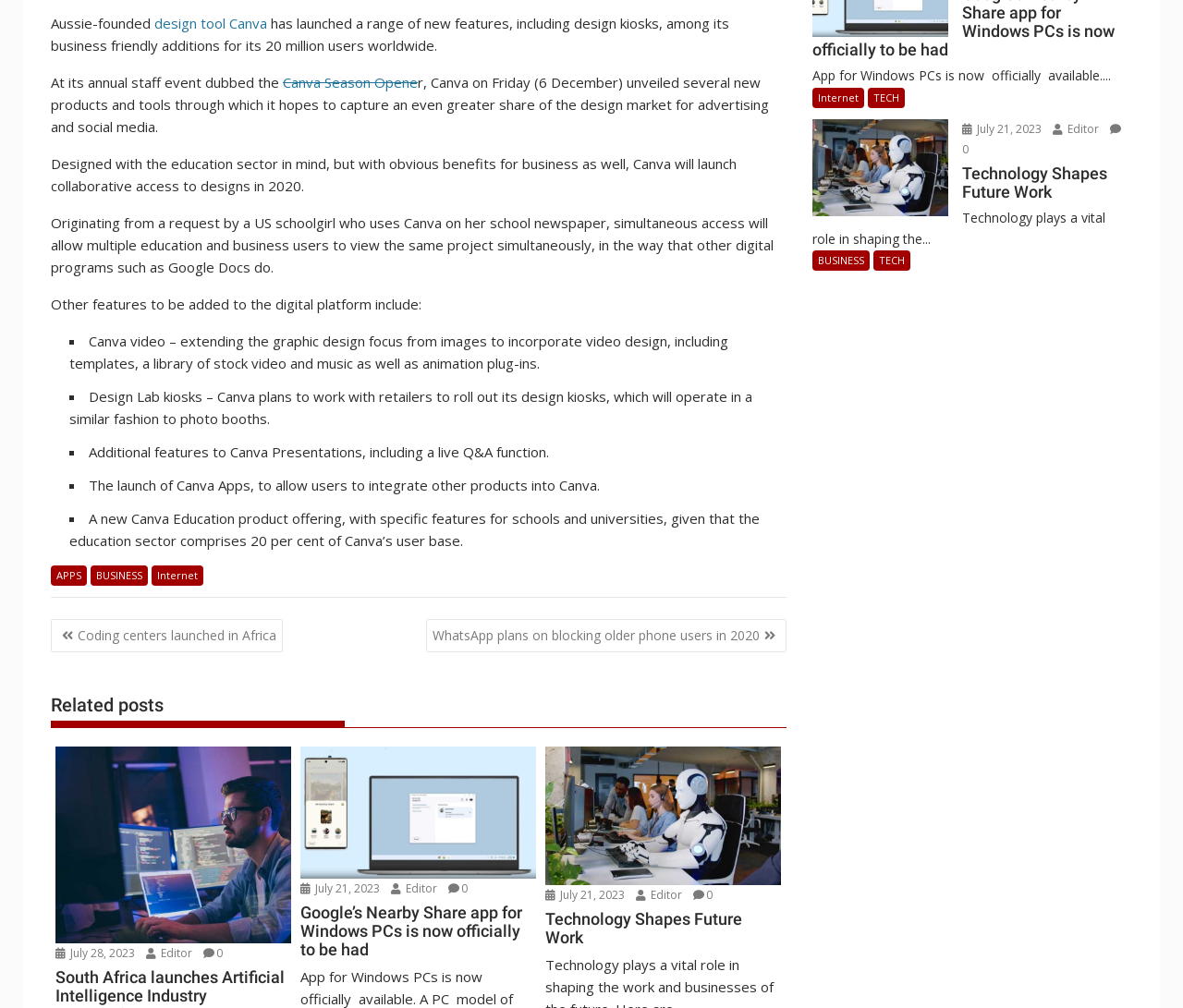Identify and provide the bounding box for the element described by: "Internet".

[0.128, 0.561, 0.172, 0.581]